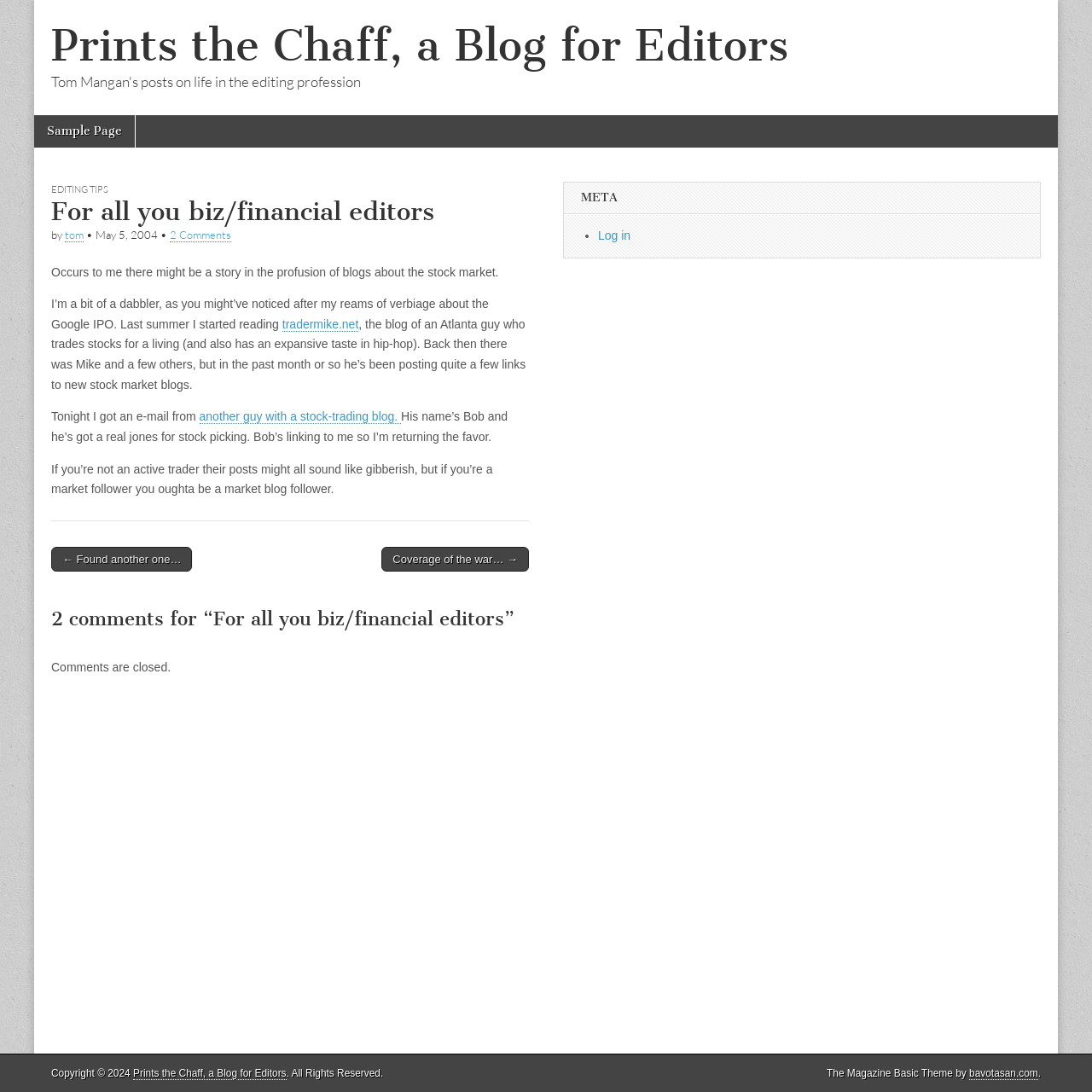Refer to the image and provide an in-depth answer to the question: 
What is the name of the blog?

The name of the blog is Prints the Chaff, as indicated by the root element and the link in the header section of the blog post.